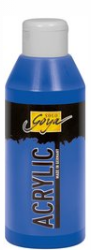Create an exhaustive description of the image.

The image displays a bottle of SOLO GOYA Acrylic paint, specifically the 250 ml size. The bottle is predominantly blue and features a modern design with a cylindrical shape. A noticeable black label wraps around the center, prominently displaying the word "ACRYLIC" in bold lettering, emphasizing its purpose as an acrylic paint. At the top, the bottle is capped with a white, screw-on lid. This acrylic paint is part of a well-known product line, renowned for its water-based formula, which makes it suitable for various artistic applications. The vivid blue color suggests versatility for both beginners and professionals in painting projects.